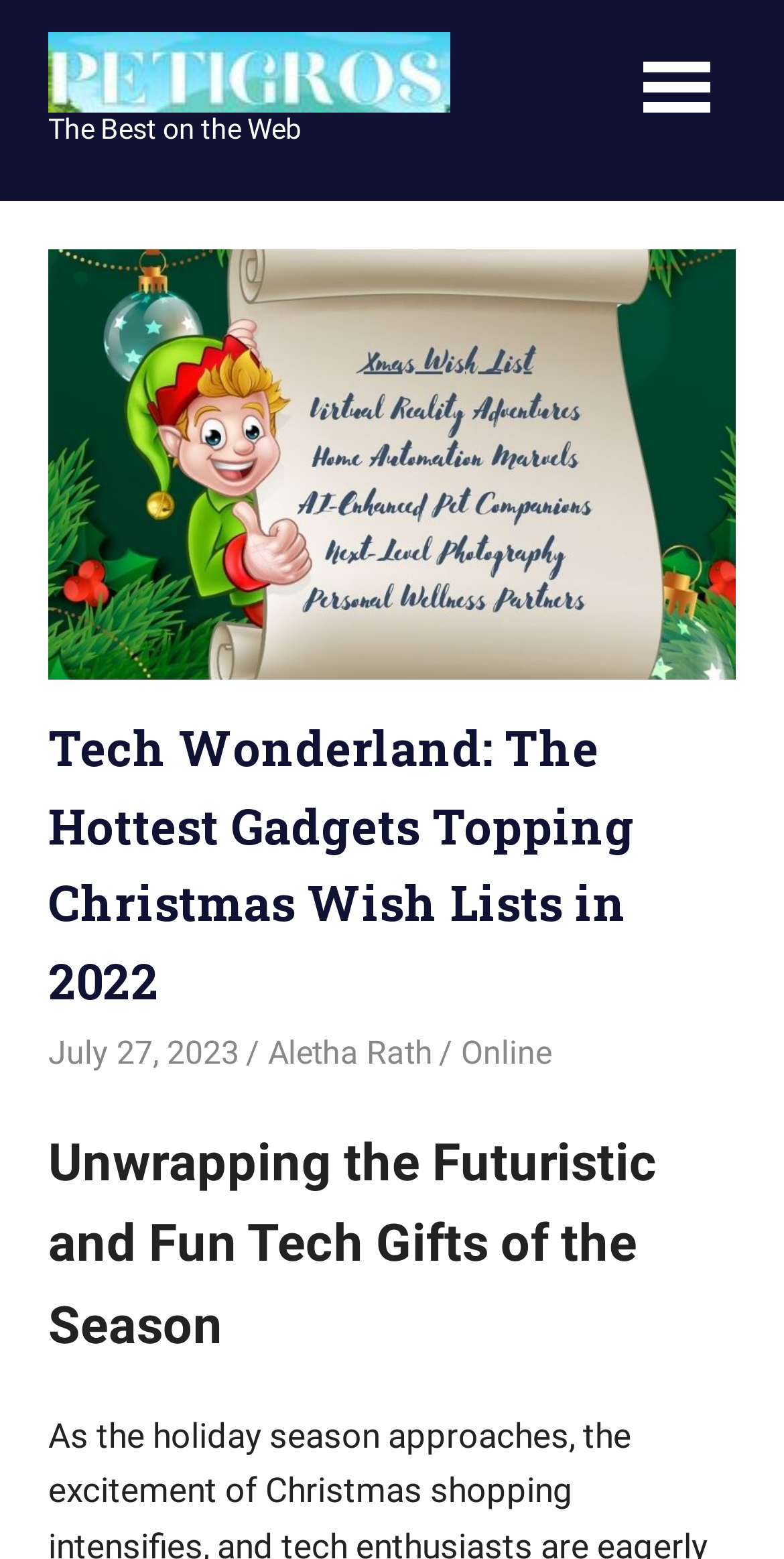Generate the text of the webpage's primary heading.

Tech Wonderland: The Hottest Gadgets Topping Christmas Wish Lists in 2022